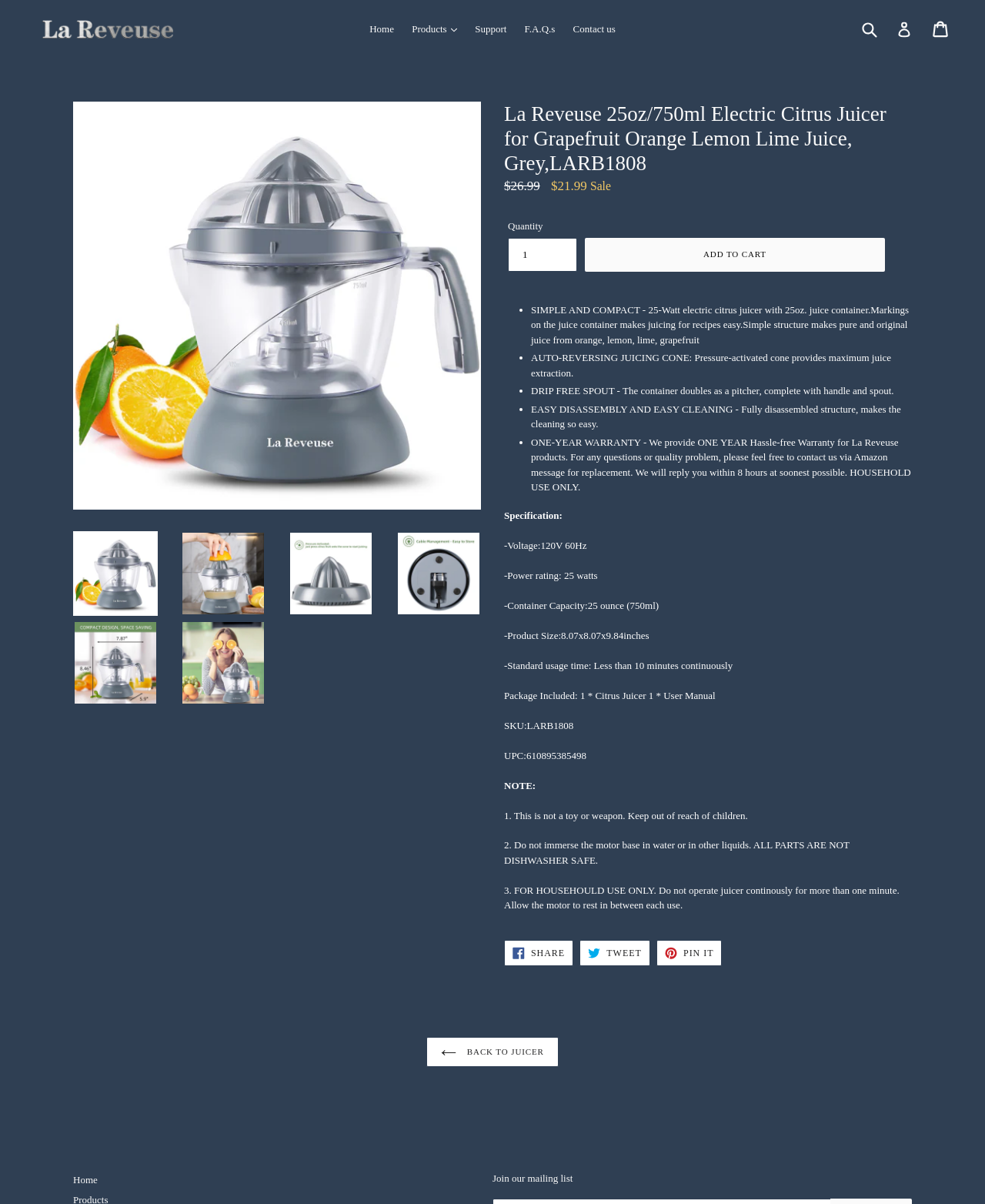Indicate the bounding box coordinates of the clickable region to achieve the following instruction: "Search for products."

[0.871, 0.012, 0.914, 0.036]